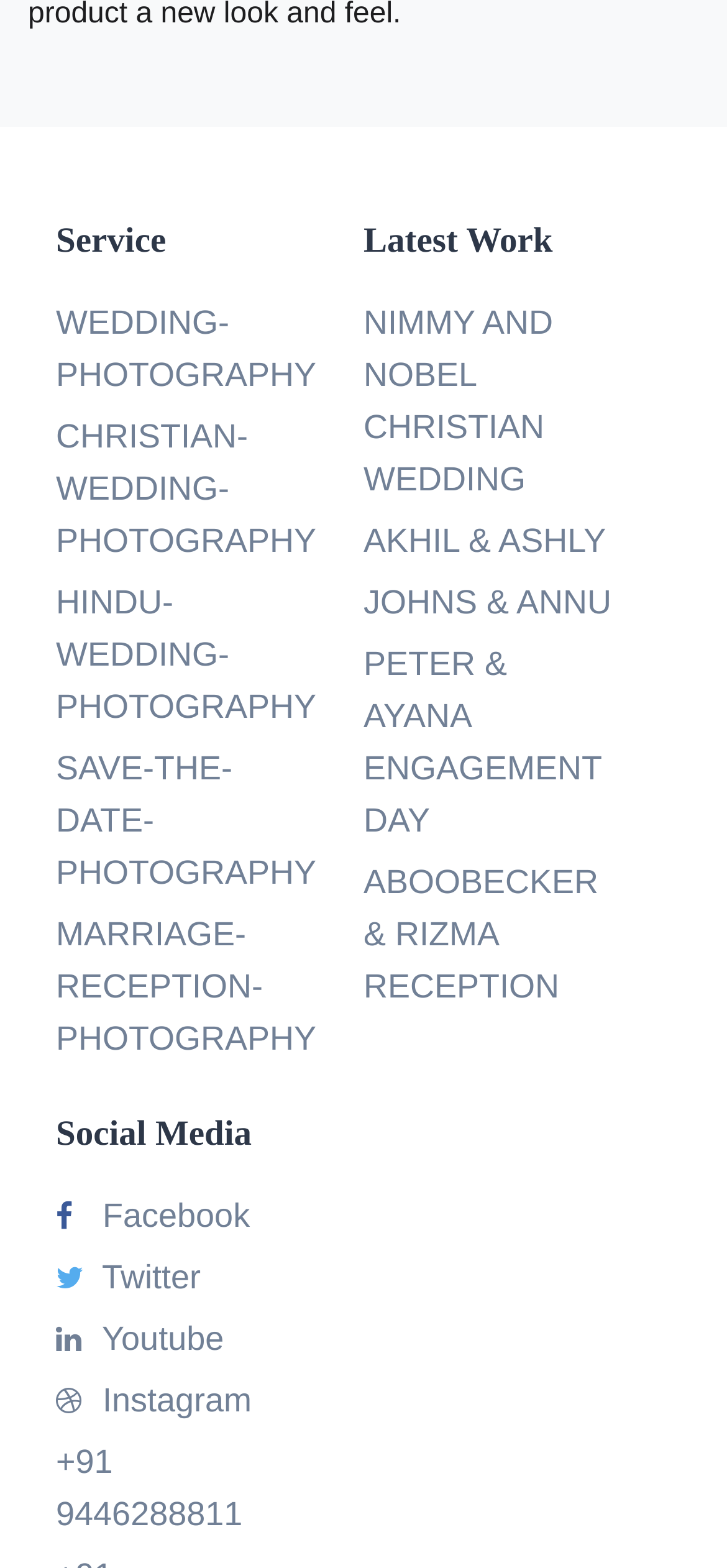Please mark the bounding box coordinates of the area that should be clicked to carry out the instruction: "Call the phone number".

[0.077, 0.916, 0.397, 0.983]